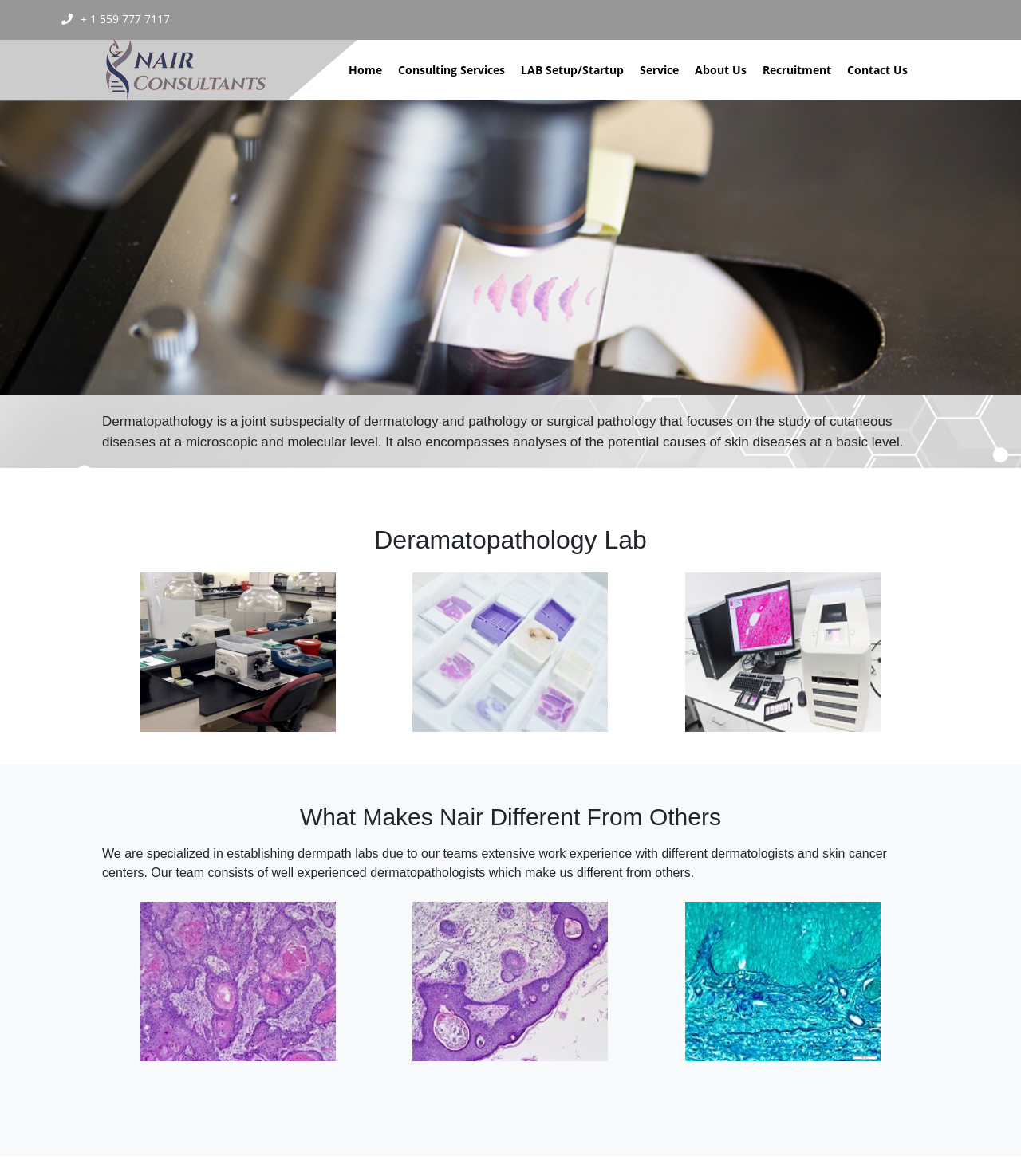Please specify the bounding box coordinates of the region to click in order to perform the following instruction: "Learn more about 'LAB Setup/Startup'".

[0.502, 0.053, 0.618, 0.066]